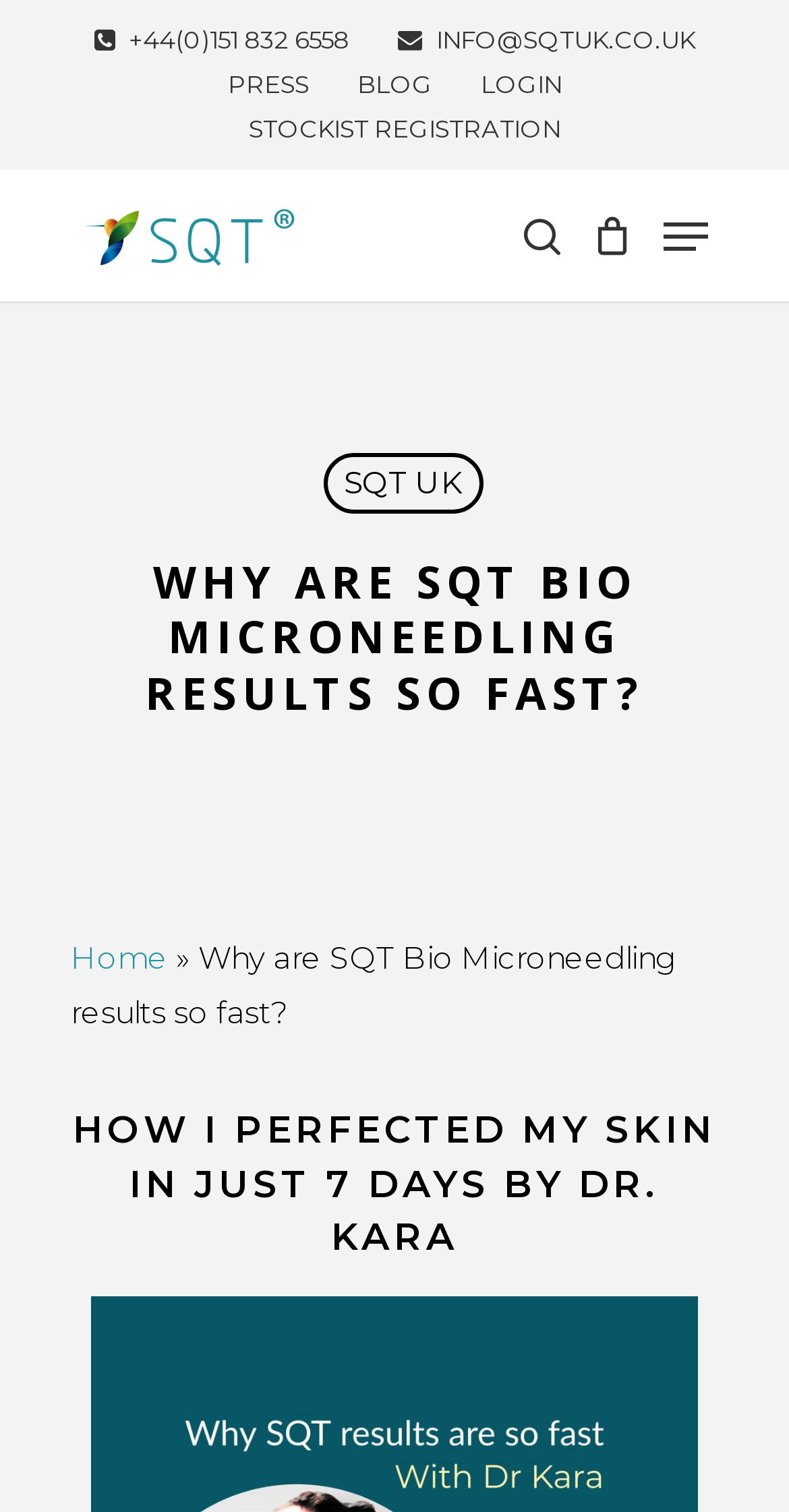Deliver a detailed narrative of the webpage's visual and textual elements.

The webpage is about SQT Bio Microneedling, with a focus on the results and a personal experience by Dr. Kara. At the top left, there is a phone number and an email address, followed by a row of links to PRESS, BLOG, LOGIN, and STOCKIST REGISTRATION. Below this row, there is a search bar with a search icon and a close search button. 

To the right of the search bar, there is the SQT logo, accompanied by links to SQT and a search link. A navigation menu is located at the top right corner. 

The main content of the webpage starts with a heading that asks "WHY ARE SQT BIO MICRONEEDLING RESULTS SO FAST?" Below this heading, there is a link to the Home page, followed by a static text "»" and a subheading that repeats the question. 

The main article begins with a heading "HOW I PERFECTED MY SKIN IN JUST 7 DAYS BY DR. KARA", which suggests that the article will share Dr. Kara's personal experience with SQT Bio Microneedling.